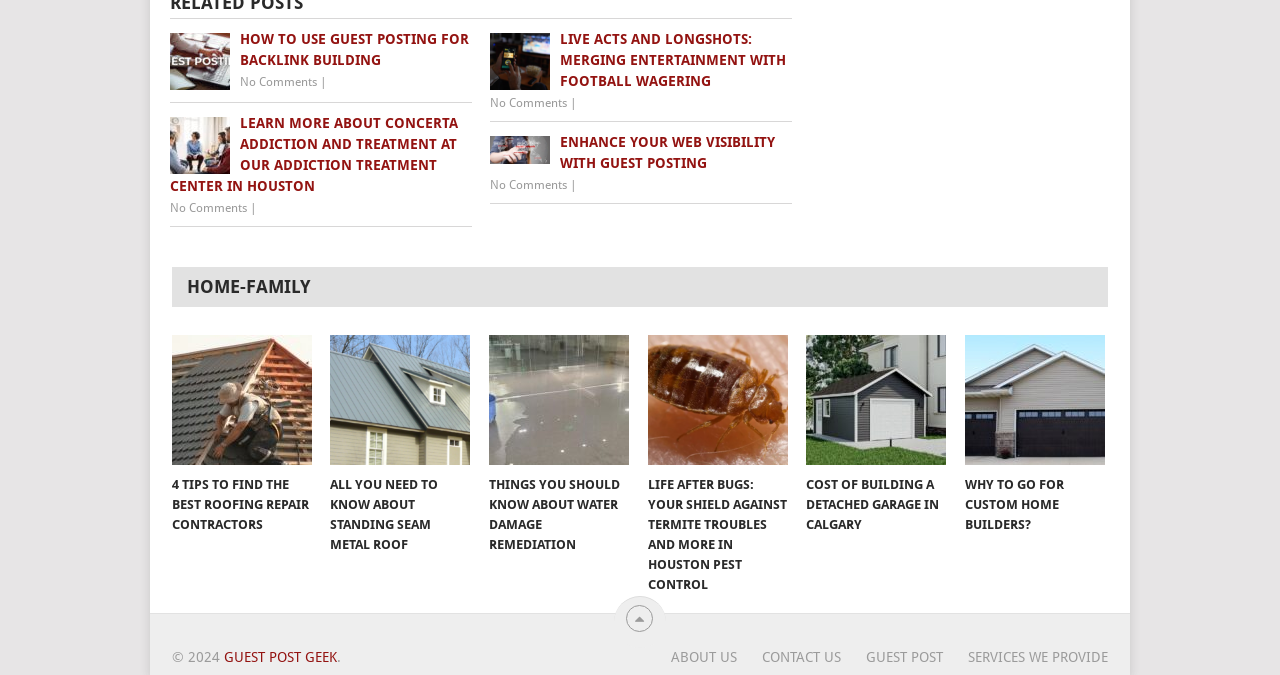Identify the bounding box coordinates for the region to click in order to carry out this instruction: "Click on the 'Modular Comfort Systems' link". Provide the coordinates using four float numbers between 0 and 1, formatted as [left, top, right, bottom].

None